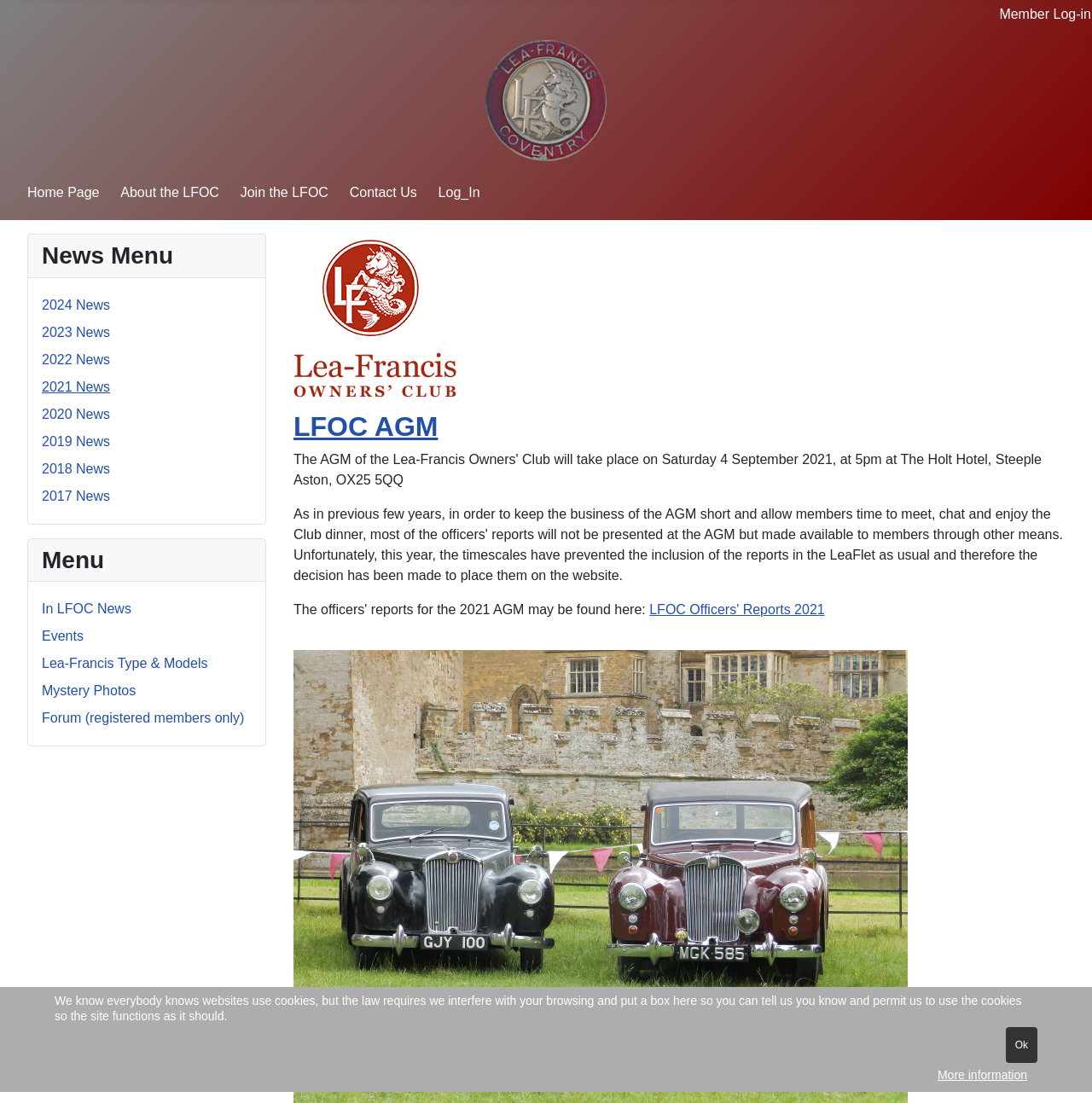Please determine the bounding box coordinates of the area that needs to be clicked to complete this task: 'Click the Member Log-in link'. The coordinates must be four float numbers between 0 and 1, formatted as [left, top, right, bottom].

[0.915, 0.006, 0.999, 0.019]